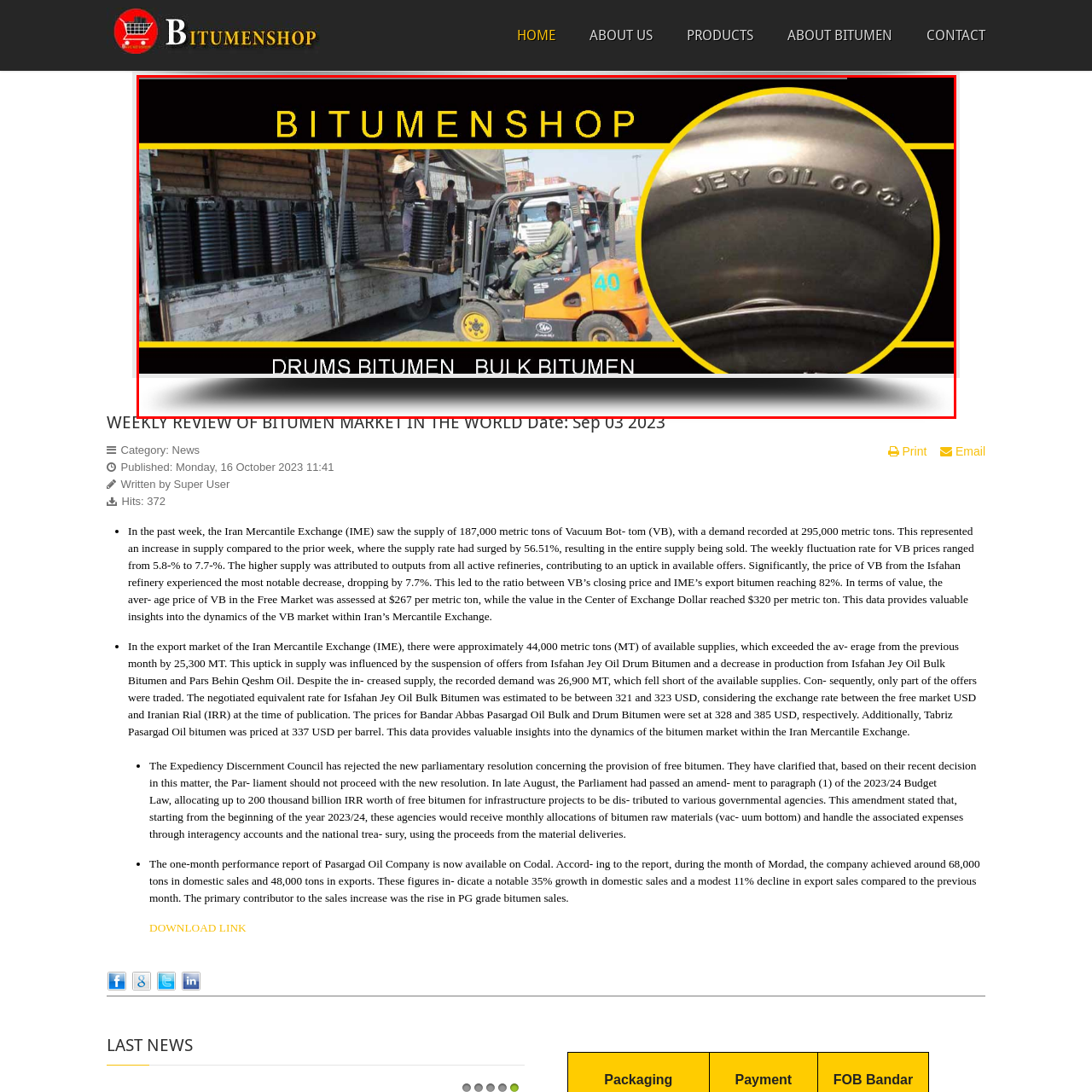What type of products are being offered by the dealership?
Consider the portion of the image within the red bounding box and answer the question as detailed as possible, referencing the visible details.

The image includes a sign at the bottom that reads 'BITUMEN SHOP' and lists the available products as 'DRUMS BITUMEN' and 'BULK BITUMEN', highlighting the offerings of this specific bitumen dealership.